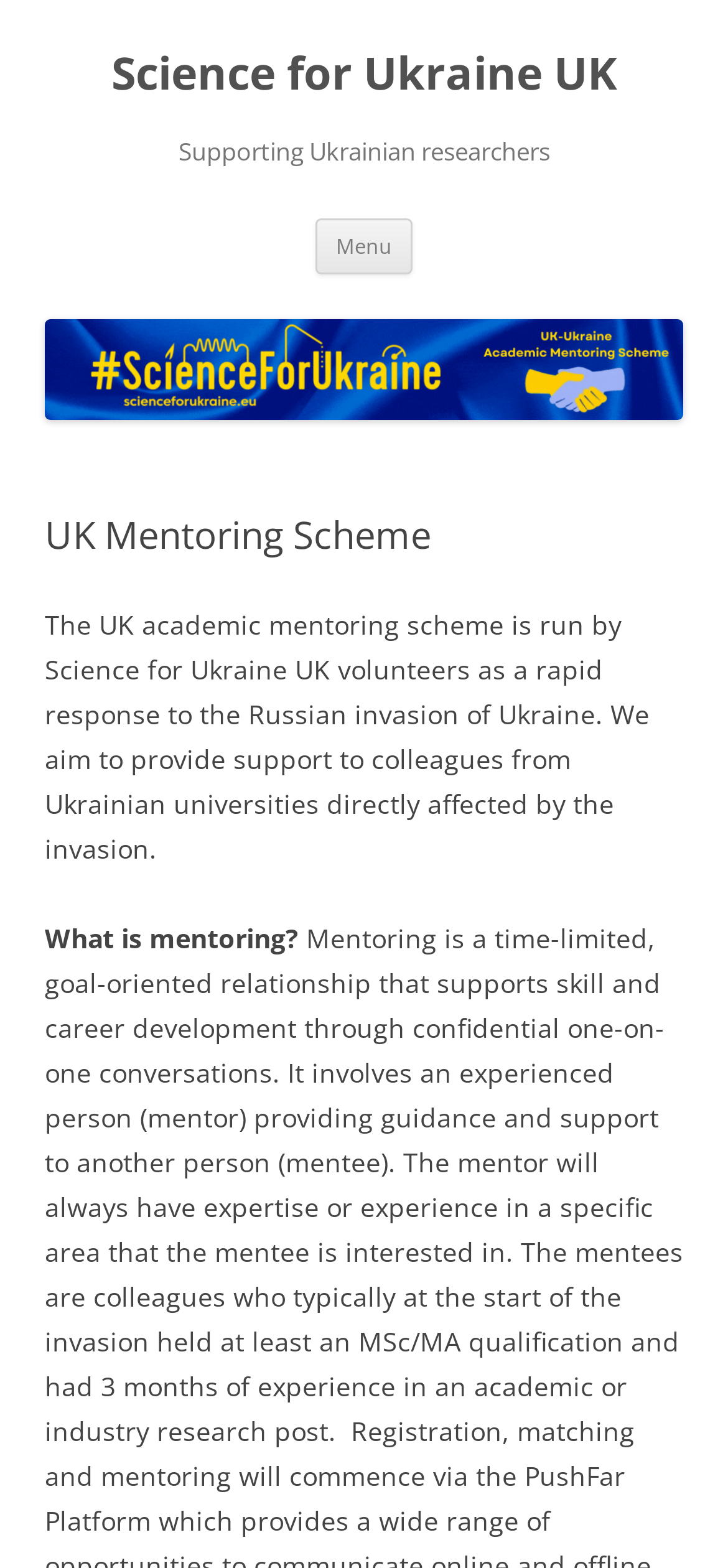What is the context of the Russian invasion mentioned on the webpage?
Provide a detailed and extensive answer to the question.

The text 'The UK academic mentoring scheme is run by Science for Ukraine UK volunteers as a rapid response to the Russian invasion of Ukraine.' is present on the webpage, indicating that the Russian invasion mentioned is related to Ukraine.